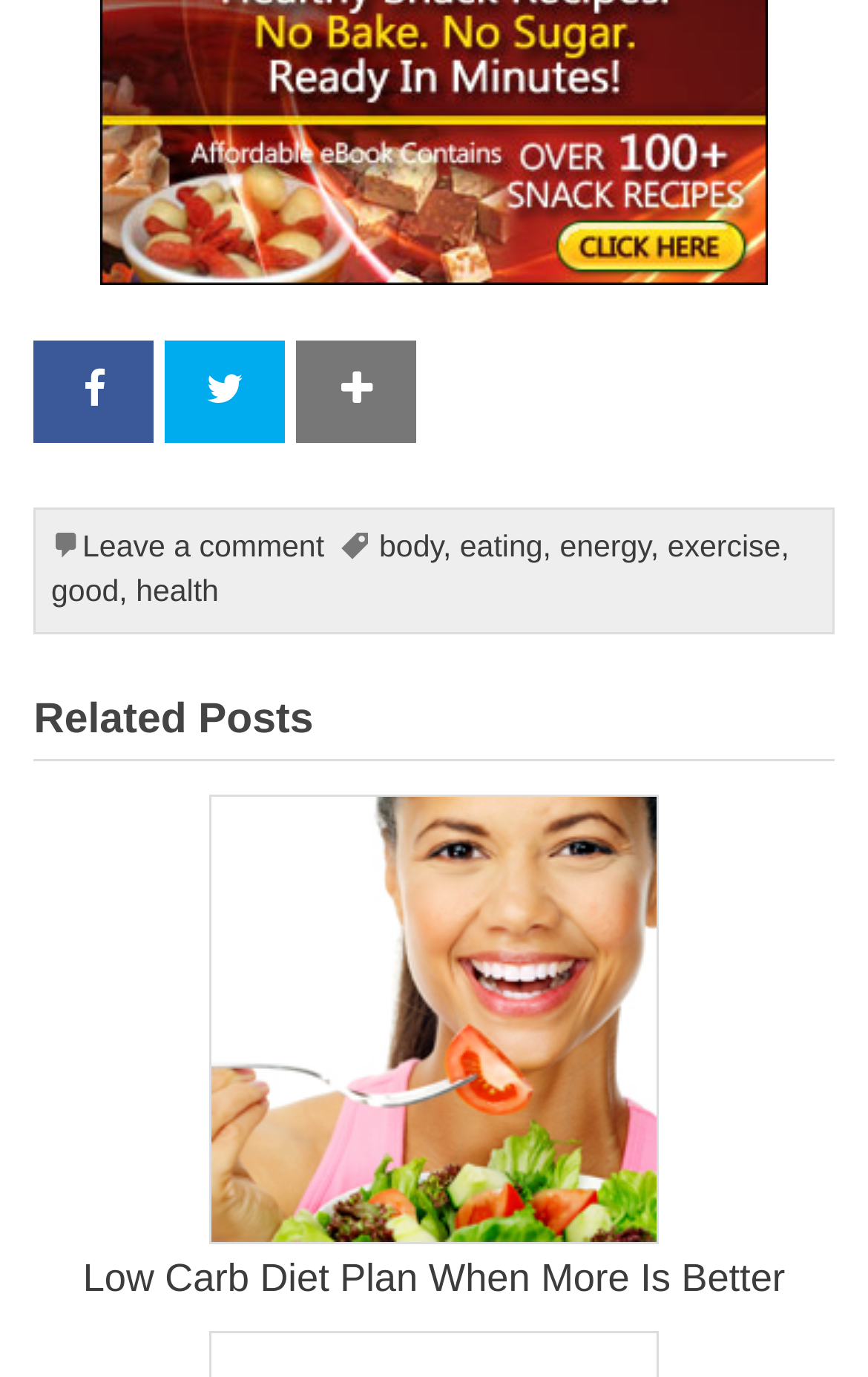What is the first word in the sequence of words above the 'Leave a comment' link? Using the information from the screenshot, answer with a single word or phrase.

body